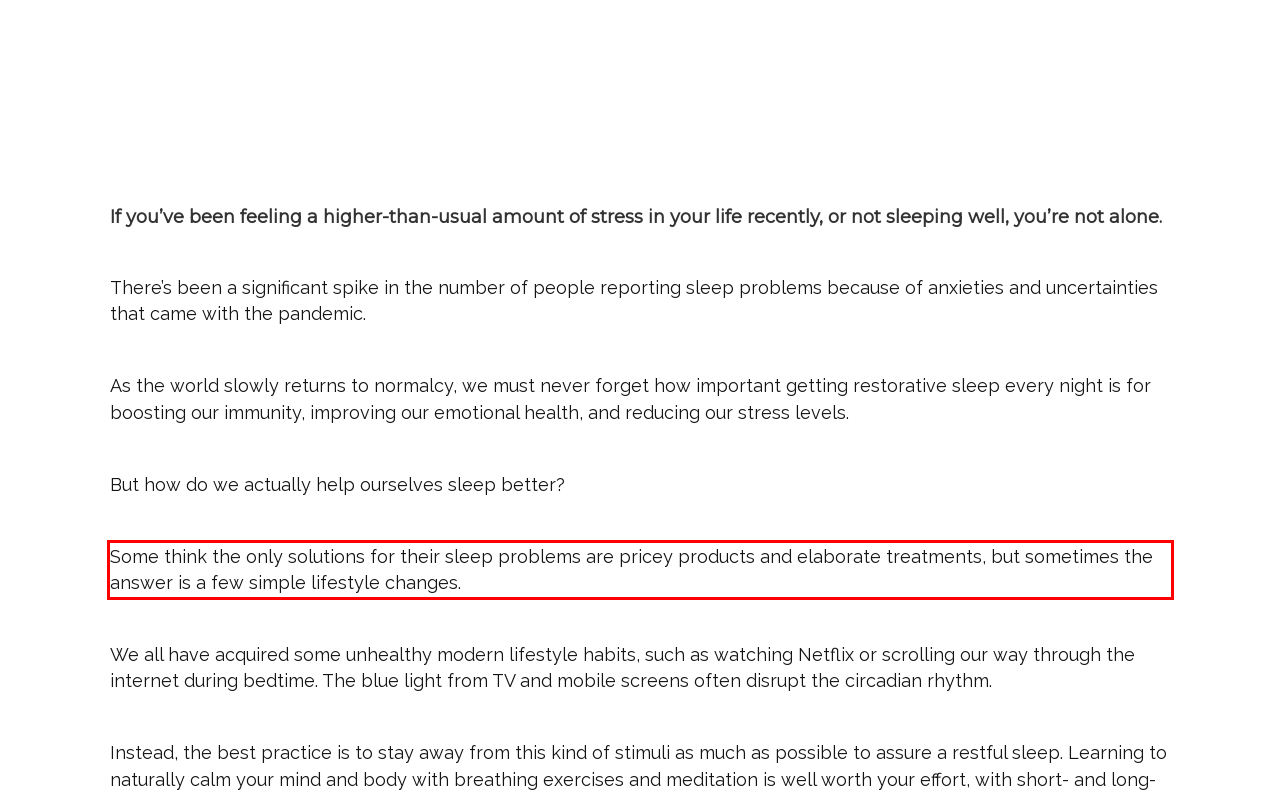Please use OCR to extract the text content from the red bounding box in the provided webpage screenshot.

Some think the only solutions for their sleep problems are pricey products and elaborate treatments, but sometimes the answer is a few simple lifestyle changes.